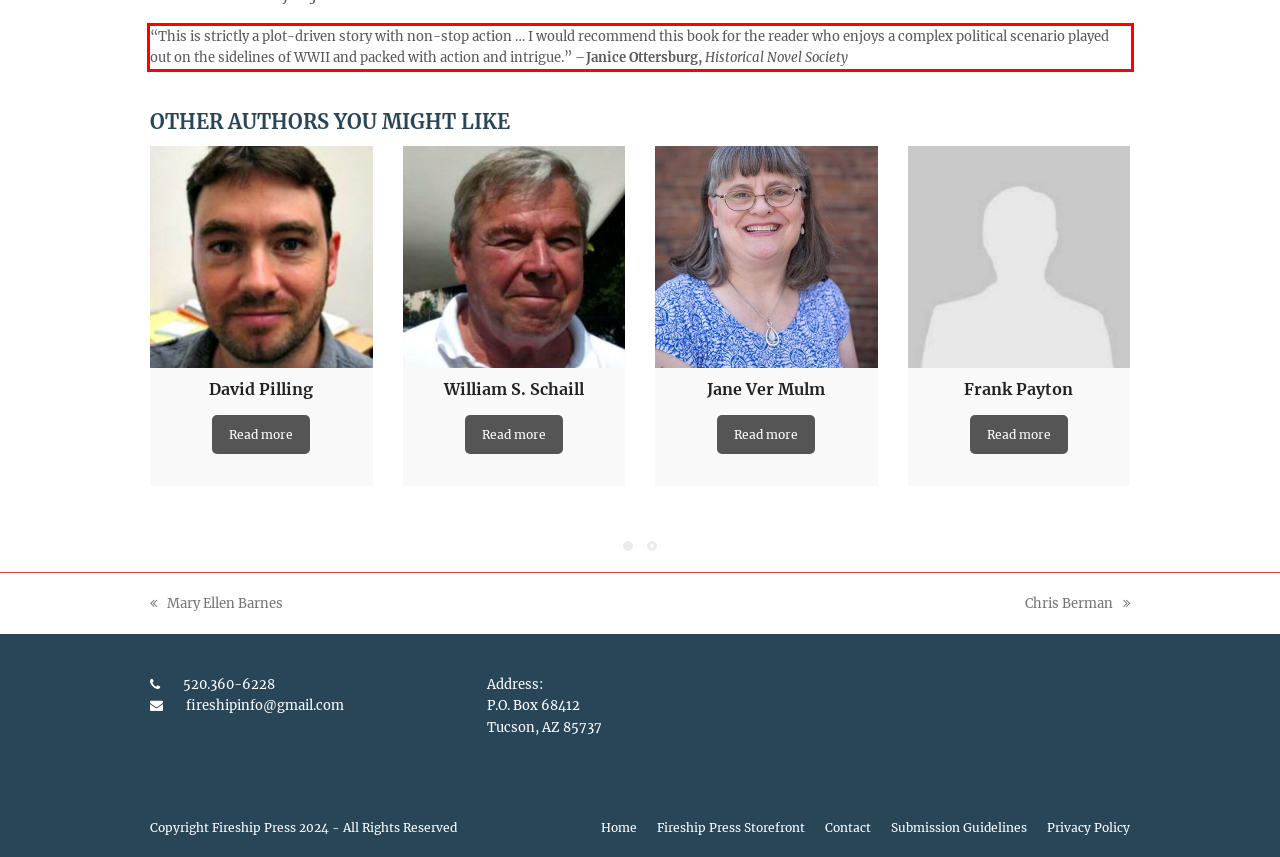Using the provided webpage screenshot, identify and read the text within the red rectangle bounding box.

“This is strictly a plot-driven story with non-stop action … I would recommend this book for the reader who enjoys a complex political scenario played out on the sidelines of WWII and packed with action and intrigue.” –Janice Ottersburg, Historical Novel Society